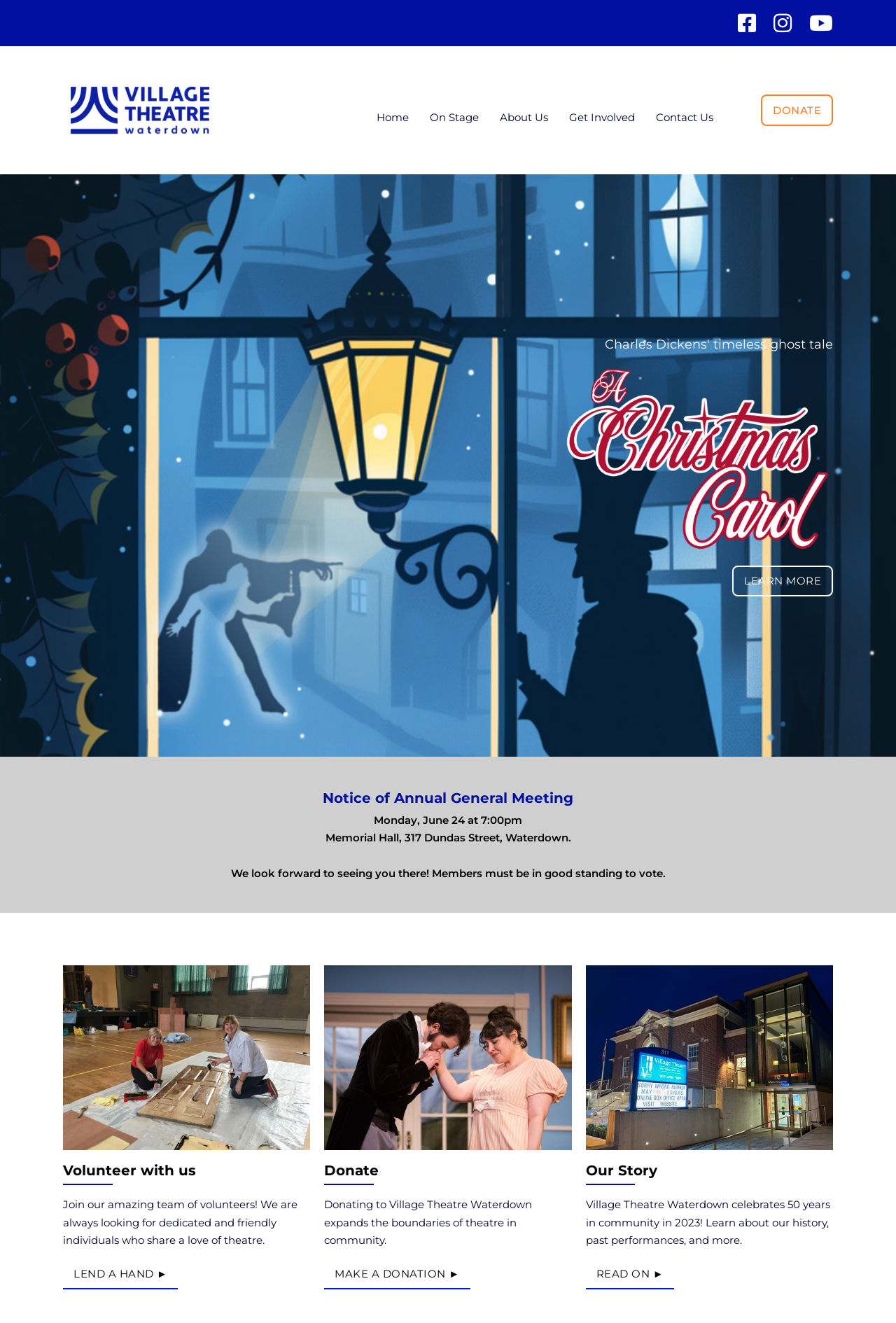Locate the bounding box coordinates of the clickable area needed to fulfill the instruction: "Volunteer with us".

[0.07, 0.952, 0.199, 0.975]